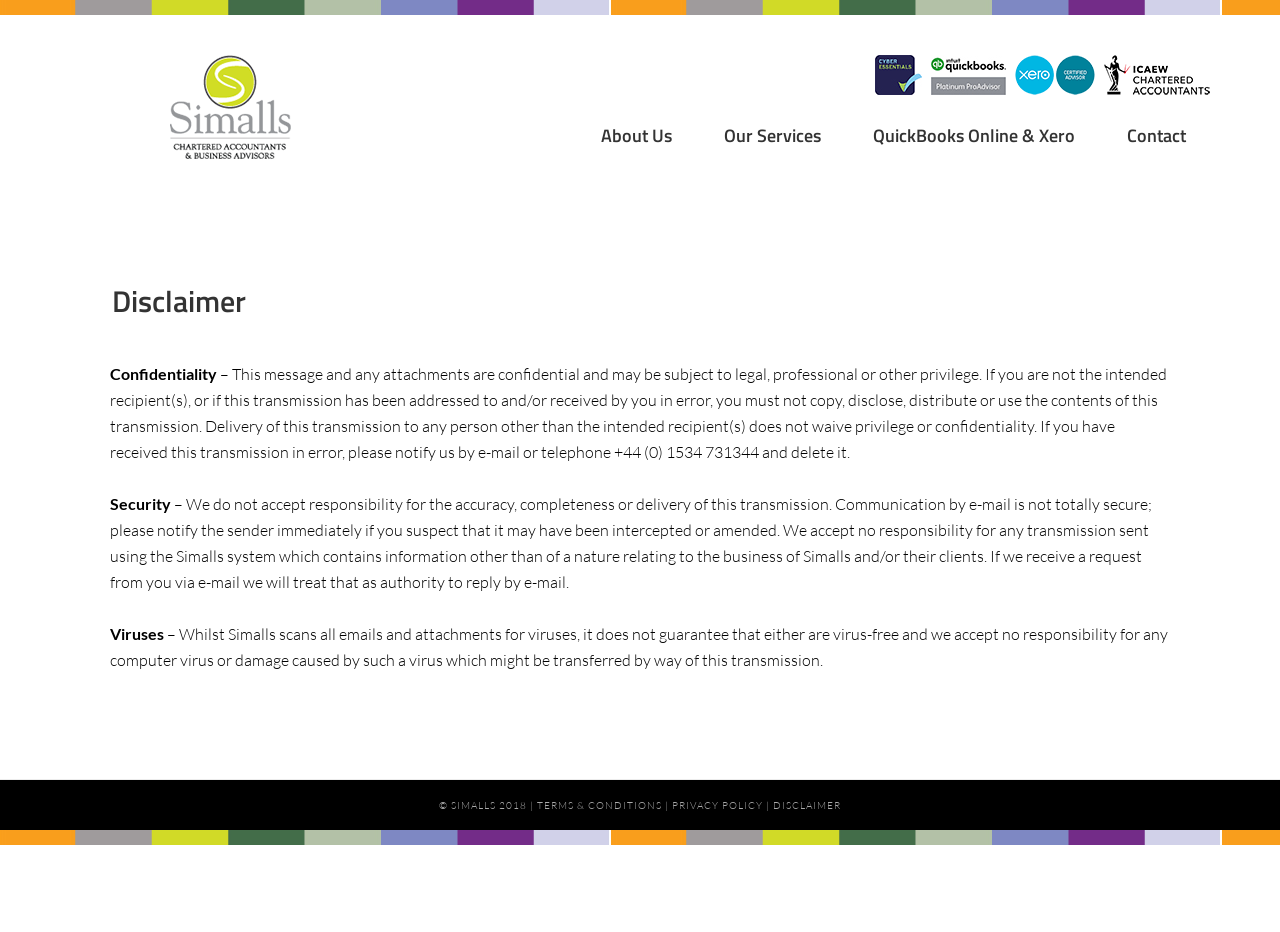Identify and provide the bounding box coordinates of the UI element described: "About Us". The coordinates should be formatted as [left, top, right, bottom], with each number being a float between 0 and 1.

[0.451, 0.109, 0.544, 0.181]